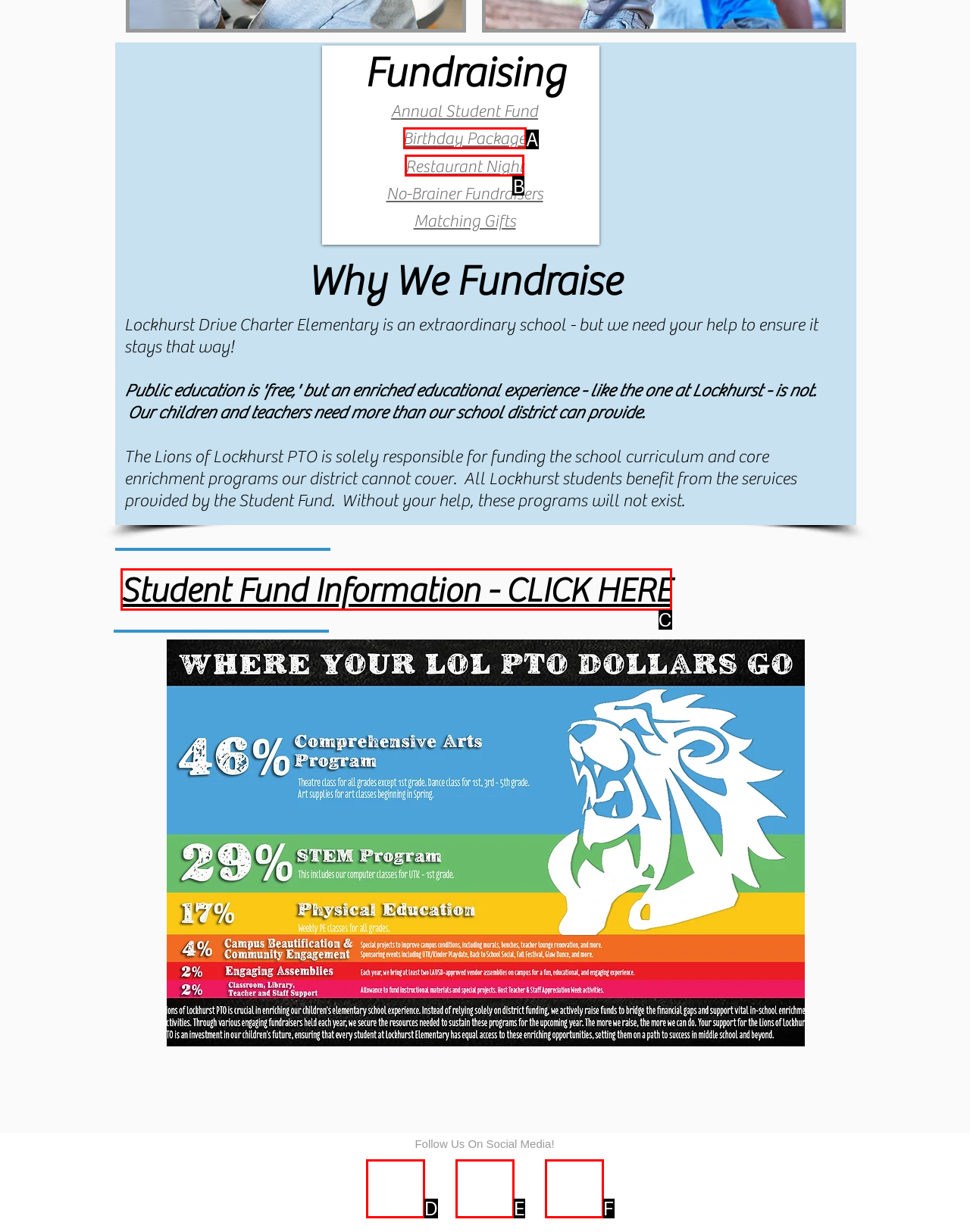Select the HTML element that corresponds to the description: aria-label="Twitter". Answer with the letter of the matching option directly from the choices given.

E